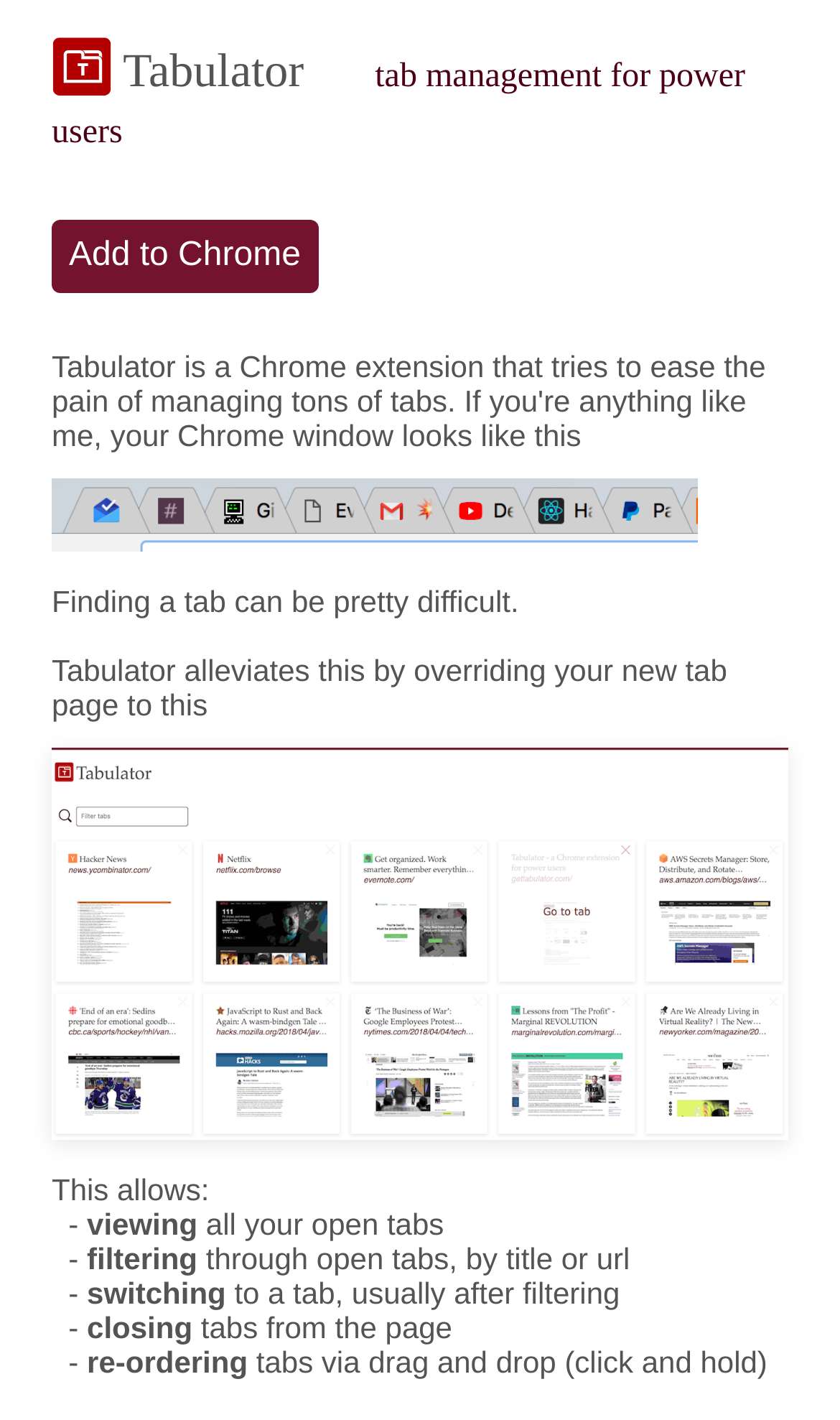Use a single word or phrase to answer this question: 
What can be done with open tabs in Tabulator?

View, filter, switch, close, re-order